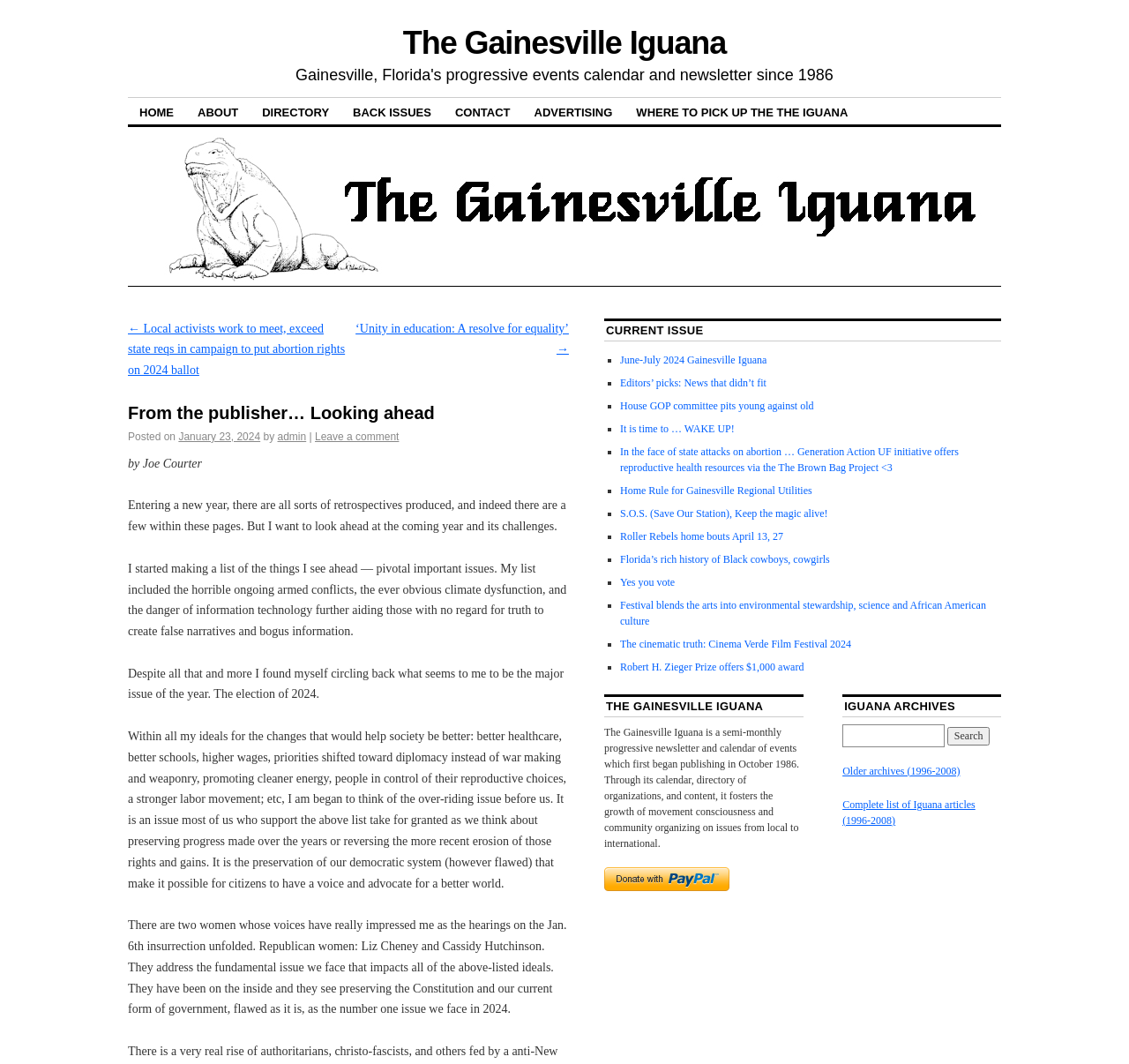Locate the bounding box coordinates of the element you need to click to accomplish the task described by this instruction: "View the current issue".

[0.535, 0.299, 0.887, 0.321]